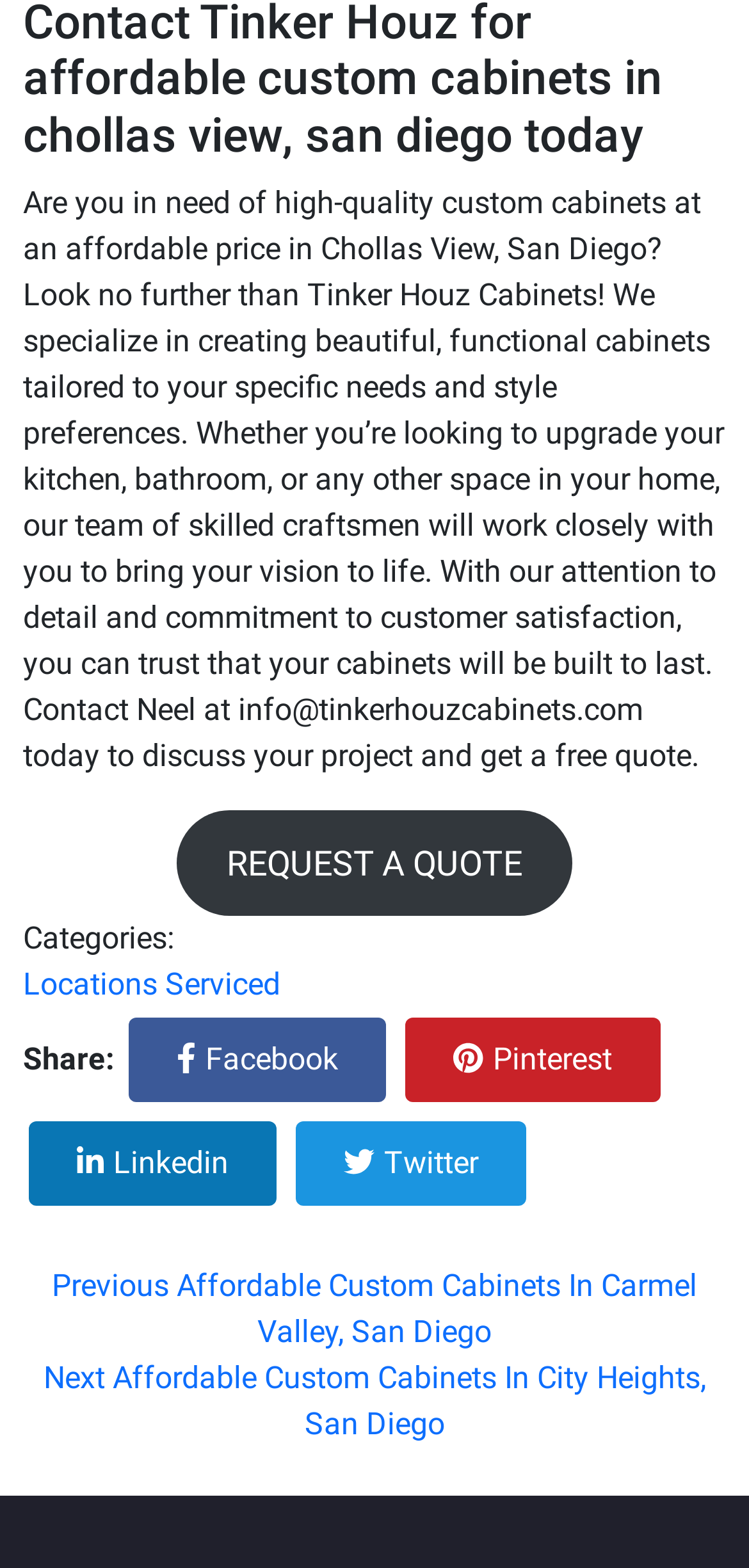Provide a thorough and detailed response to the question by examining the image: 
What is the company name?

The company name is mentioned in the first paragraph of the webpage, which describes the company's services and expertise in creating custom cabinets.